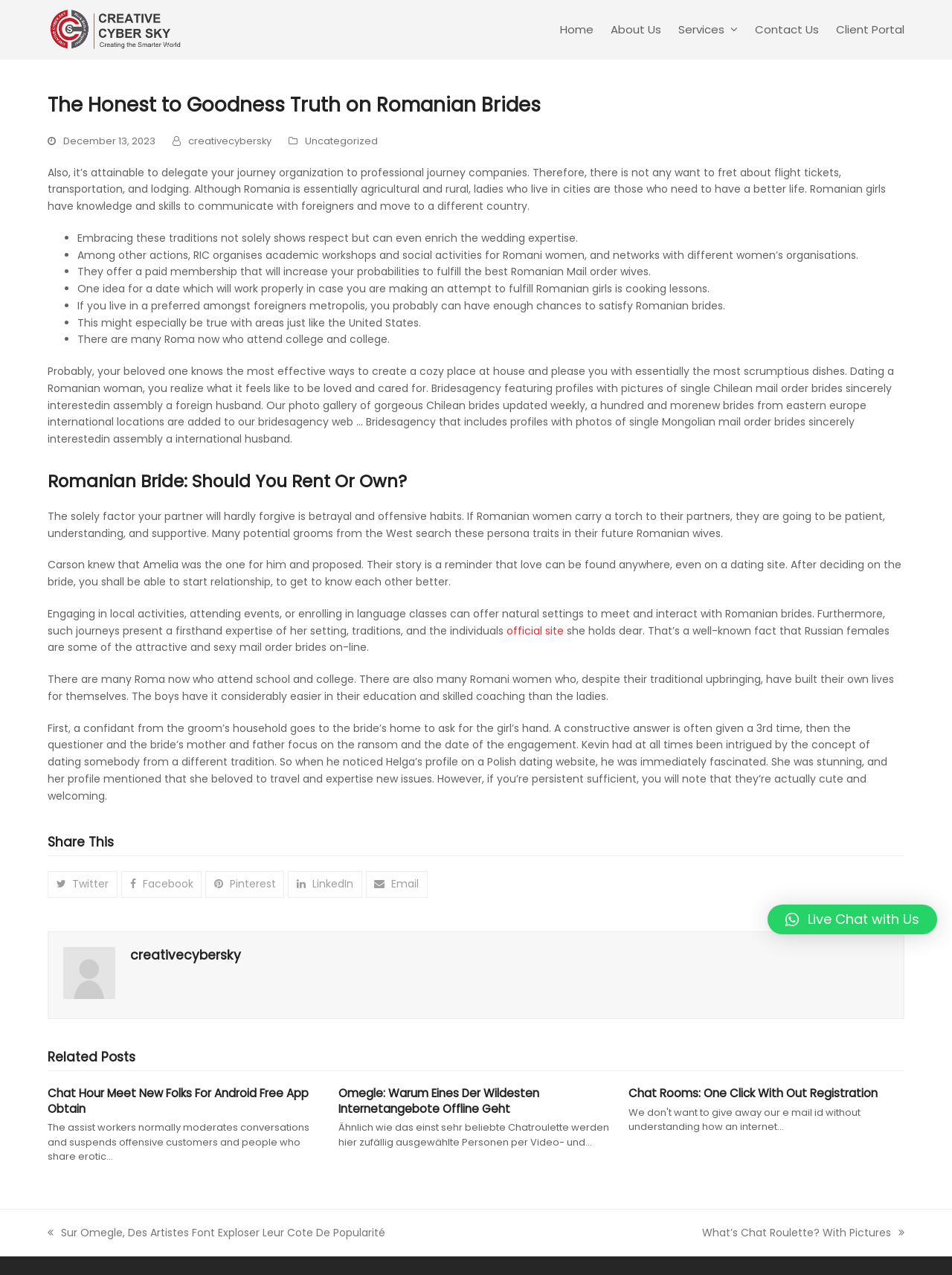Find the bounding box coordinates for the area that must be clicked to perform this action: "Click the 'Home' link in the main menu".

[0.579, 0.0, 0.632, 0.047]